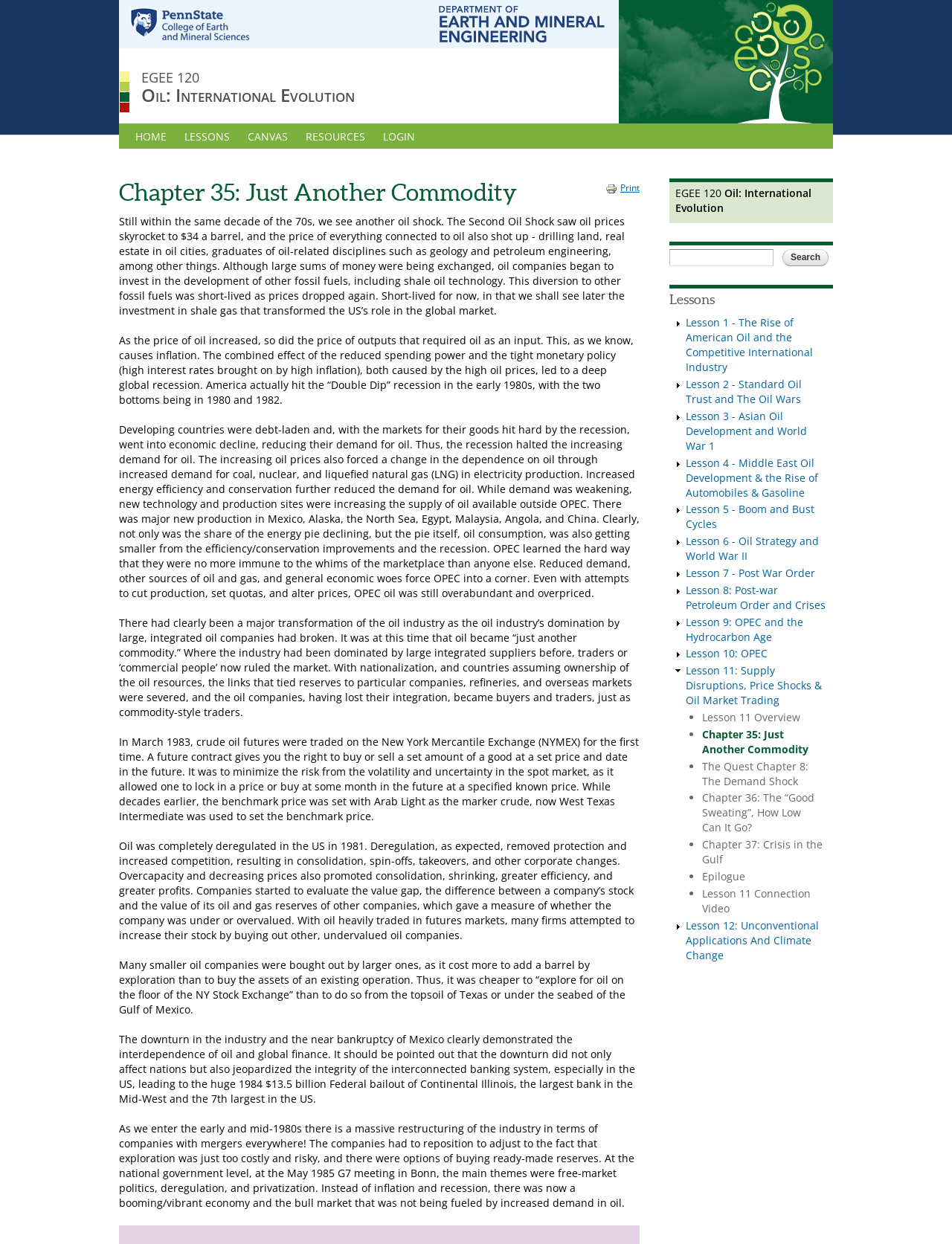Please identify the bounding box coordinates of the element I should click to complete this instruction: 'Click on the 'Print' button'. The coordinates should be given as four float numbers between 0 and 1, like this: [left, top, right, bottom].

[0.636, 0.146, 0.672, 0.156]